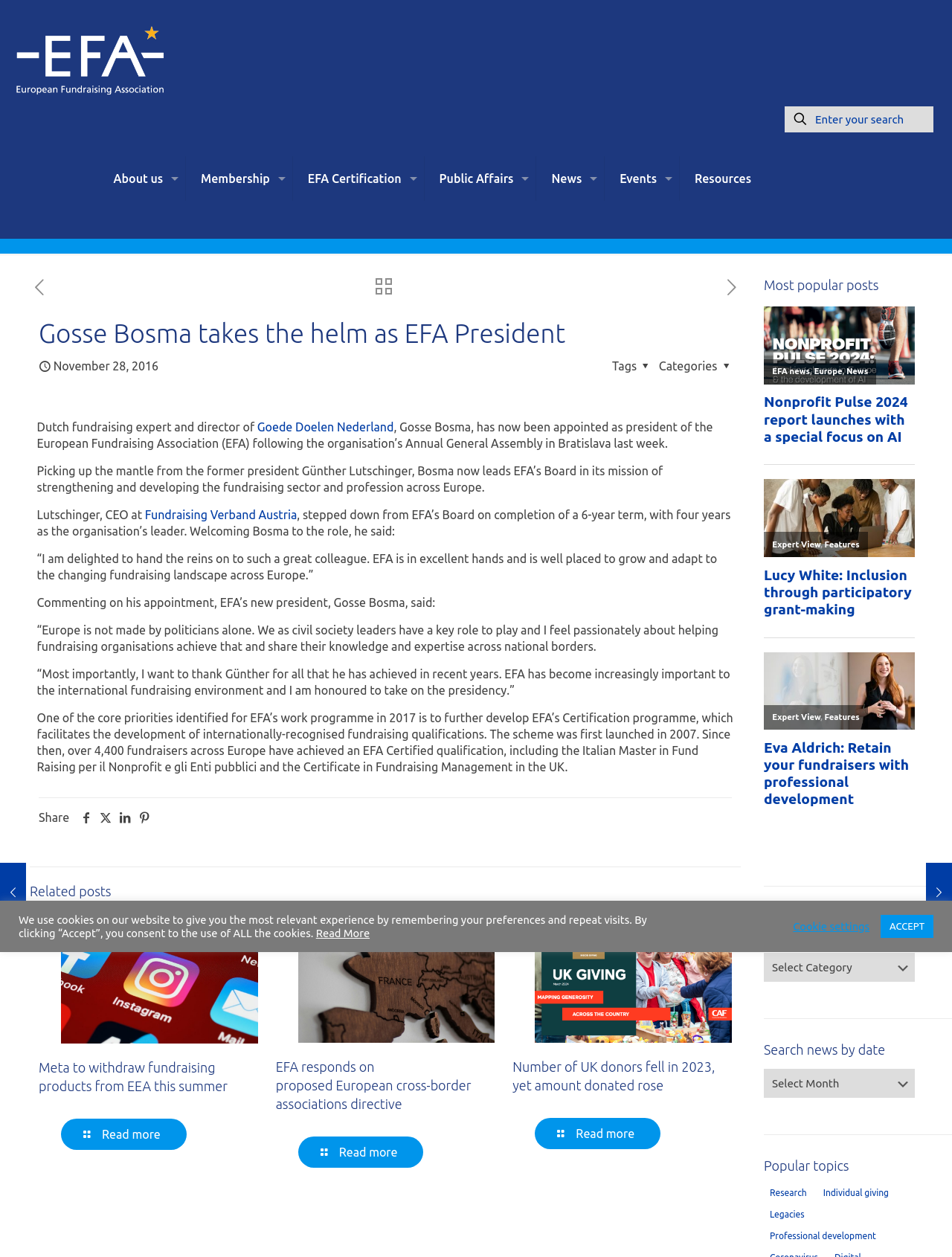What is the name of the new president of EFA?
Analyze the screenshot and provide a detailed answer to the question.

The answer can be found in the article section of the webpage, where it is mentioned that 'Dutch fundraising expert and director of Goede Doelen Nederland, Gosse Bosma, has now been appointed as president of the European Fundraising Association (EFA) following the organisation’s Annual General Assembly in Bratislava last week.'